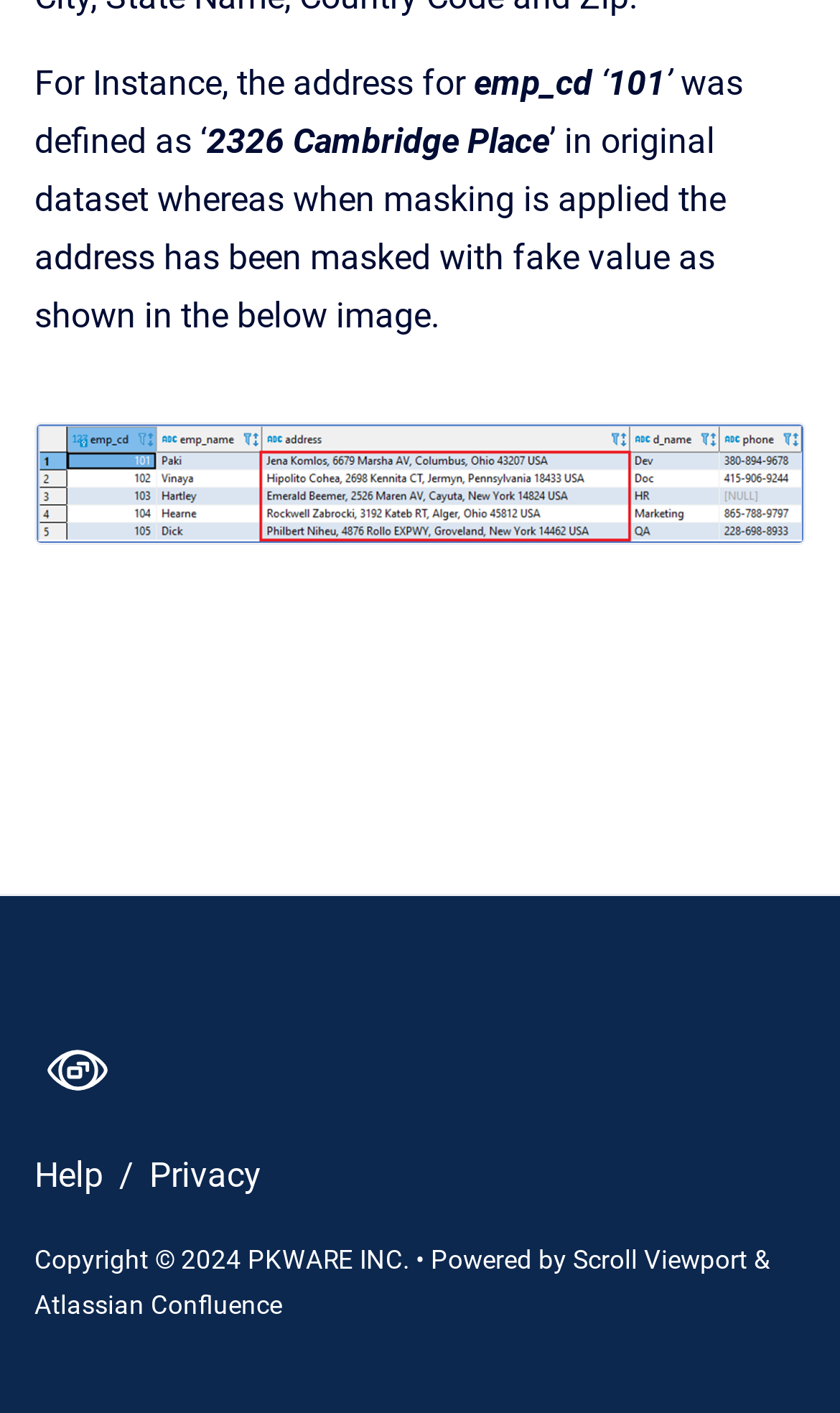What is the copyright year mentioned?
Answer the question with as much detail as possible.

The copyright year is mentioned in the static text element with bounding box coordinates [0.041, 0.881, 0.487, 0.903] as 'Copyright © 2024 PKWARE INC.'.